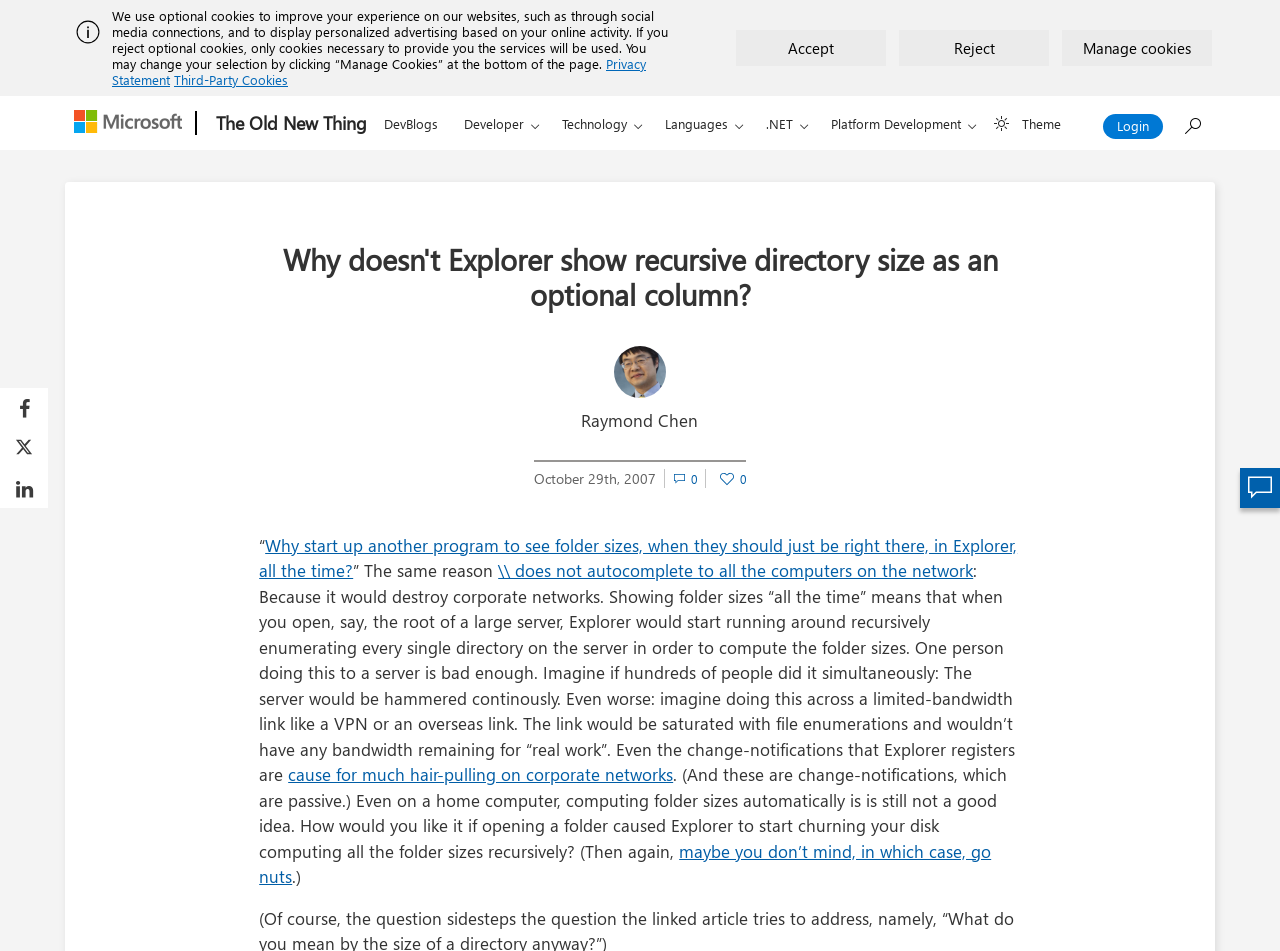Generate the text content of the main headline of the webpage.

Why doesn't Explorer show recursive directory size as an optional column?